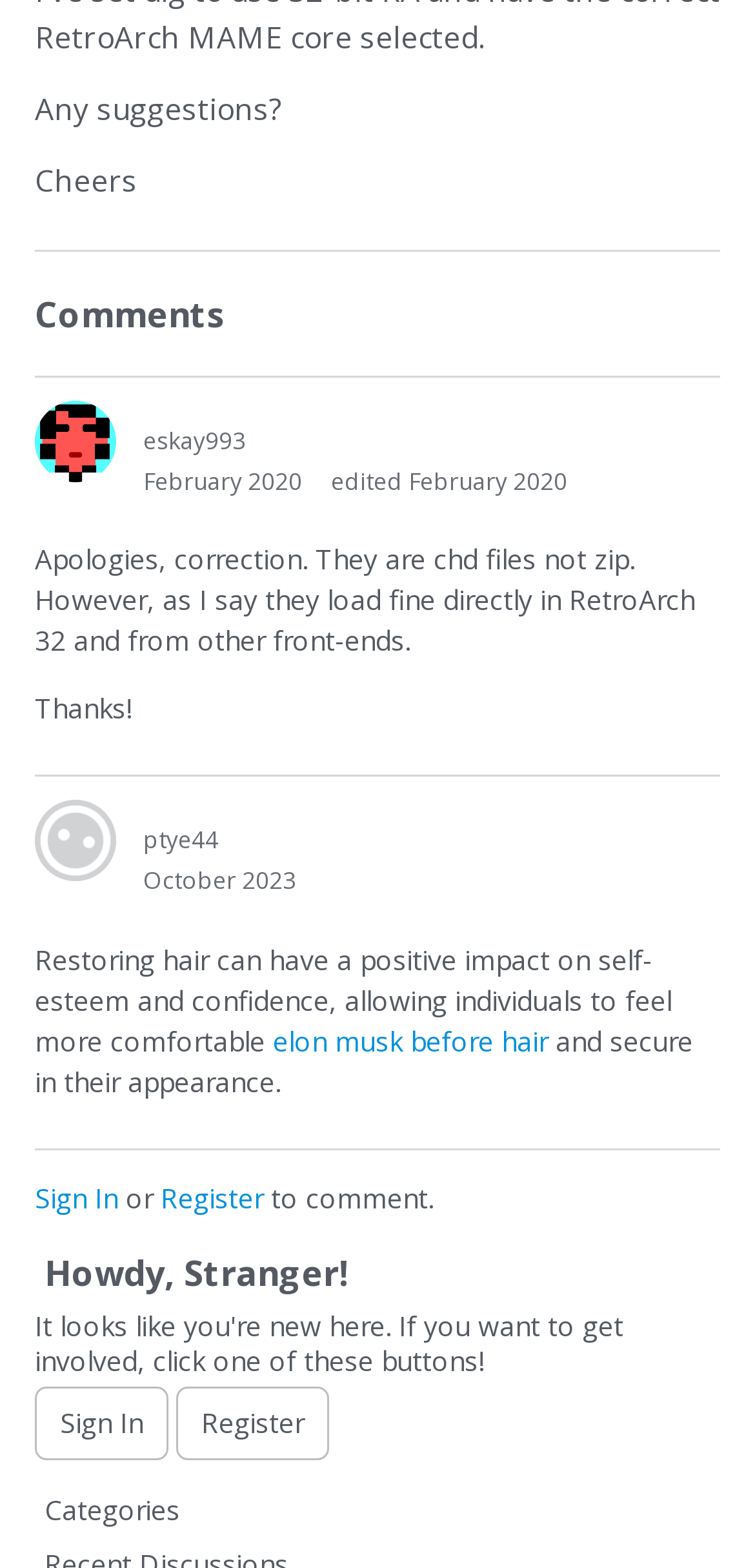Please determine the bounding box coordinates of the clickable area required to carry out the following instruction: "Sign in". The coordinates must be four float numbers between 0 and 1, represented as [left, top, right, bottom].

[0.046, 0.752, 0.156, 0.776]